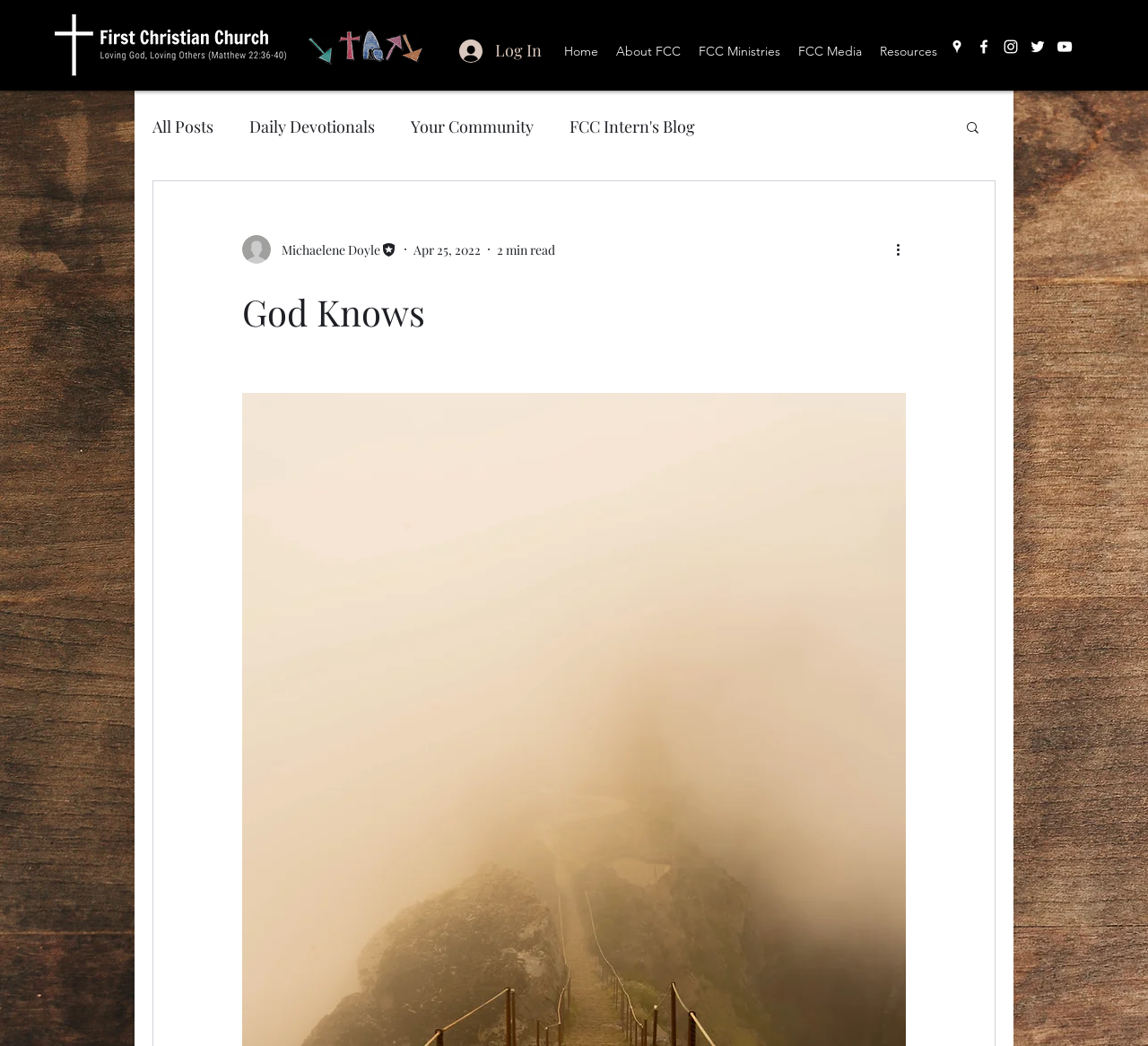What is the main navigation menu?
Your answer should be a single word or phrase derived from the screenshot.

Site